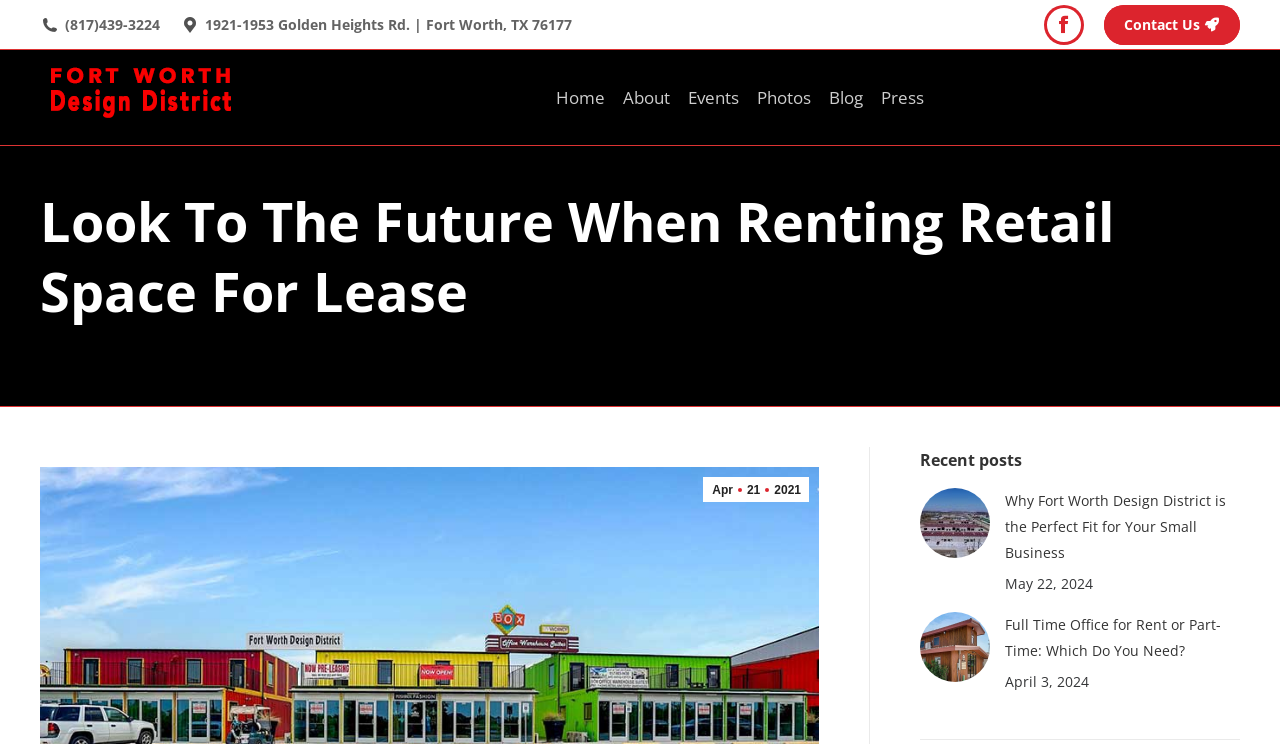Identify the coordinates of the bounding box for the element described below: "parent_node: Fort Worth Design District". Return the coordinates as four float numbers between 0 and 1: [left, top, right, bottom].

[0.031, 0.067, 0.188, 0.195]